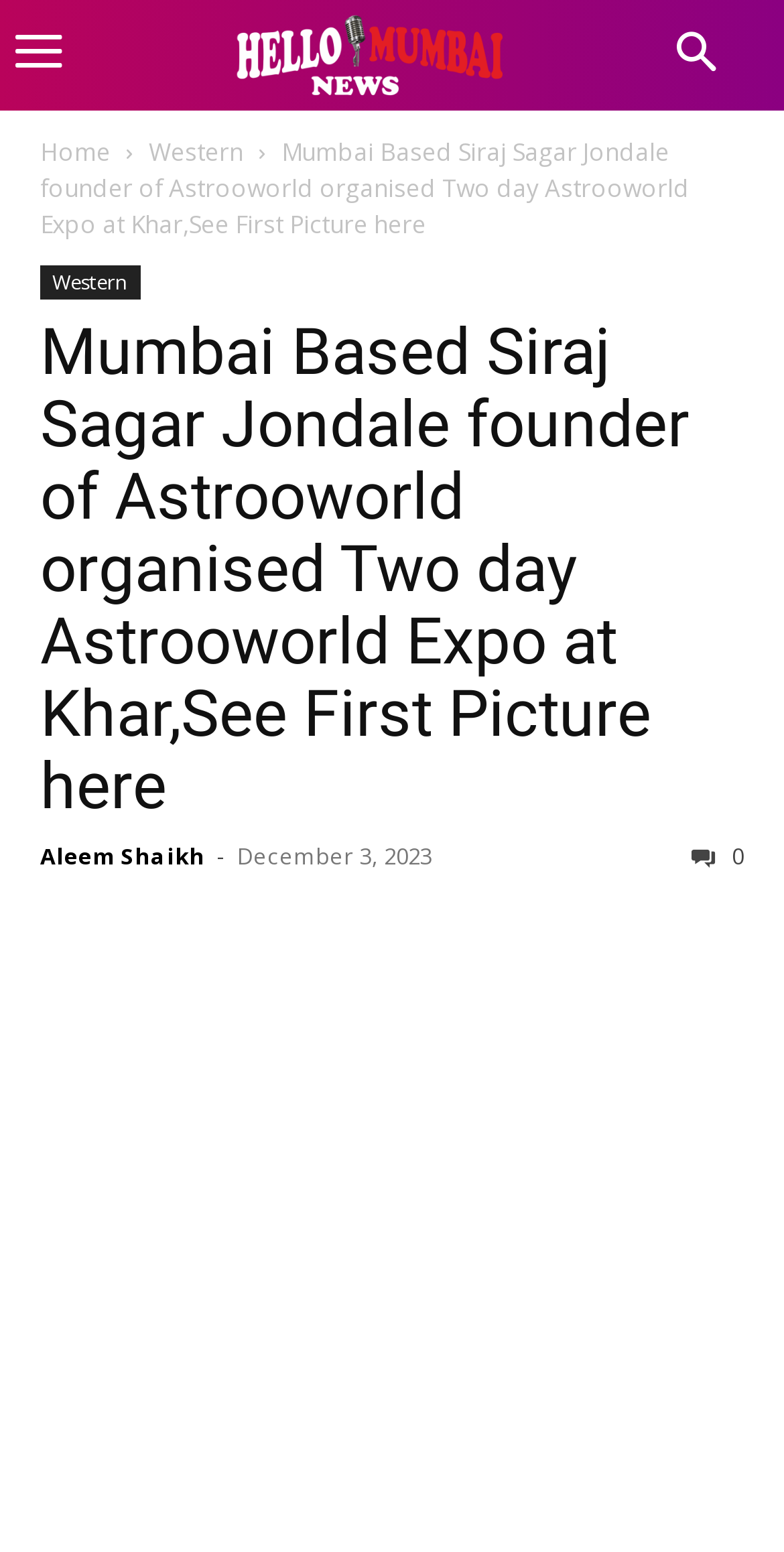How many social media links are present at the bottom of the webpage?
Answer the question with just one word or phrase using the image.

5